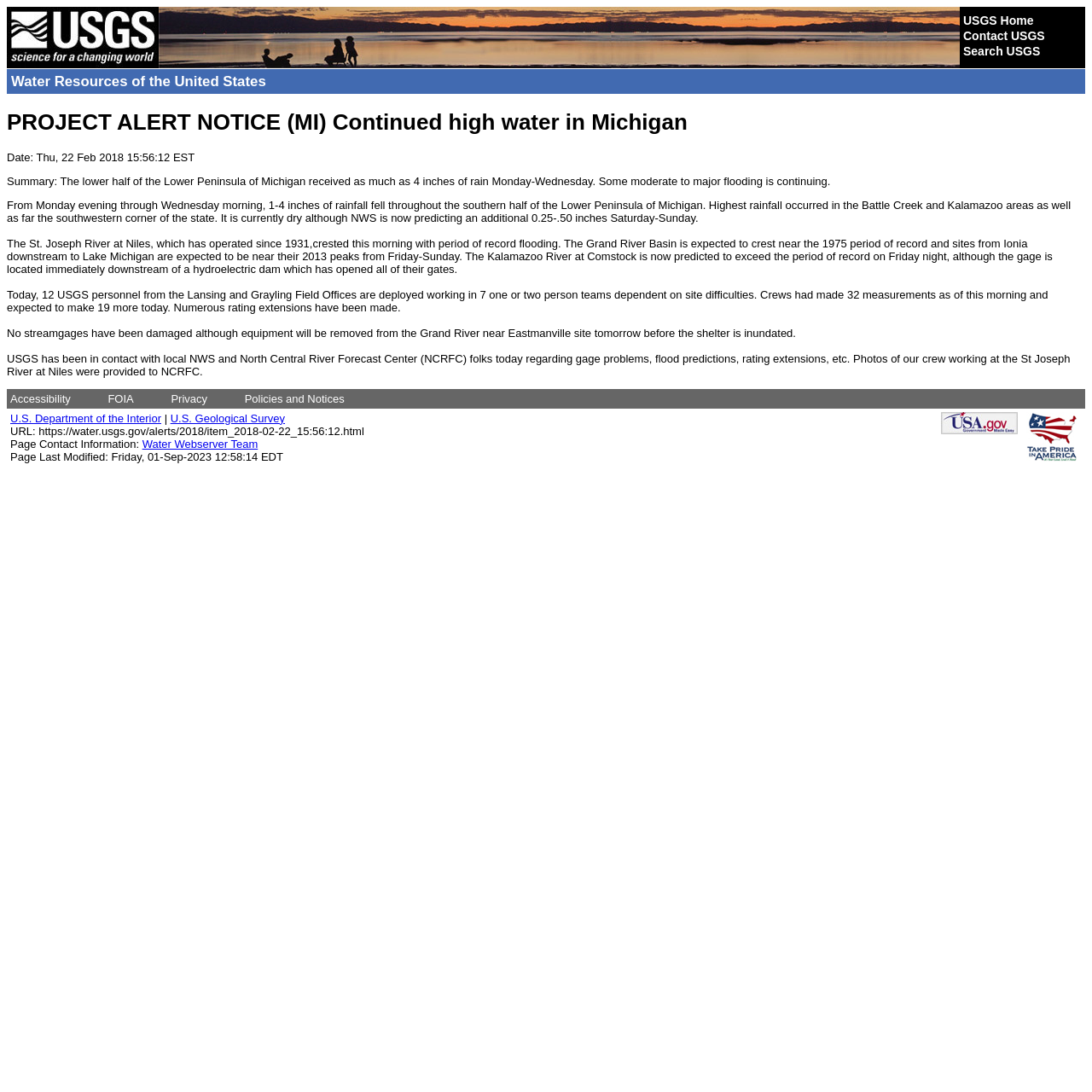Please identify the coordinates of the bounding box for the clickable region that will accomplish this instruction: "view USGS Project Alert Notices".

[0.006, 0.1, 0.994, 0.125]